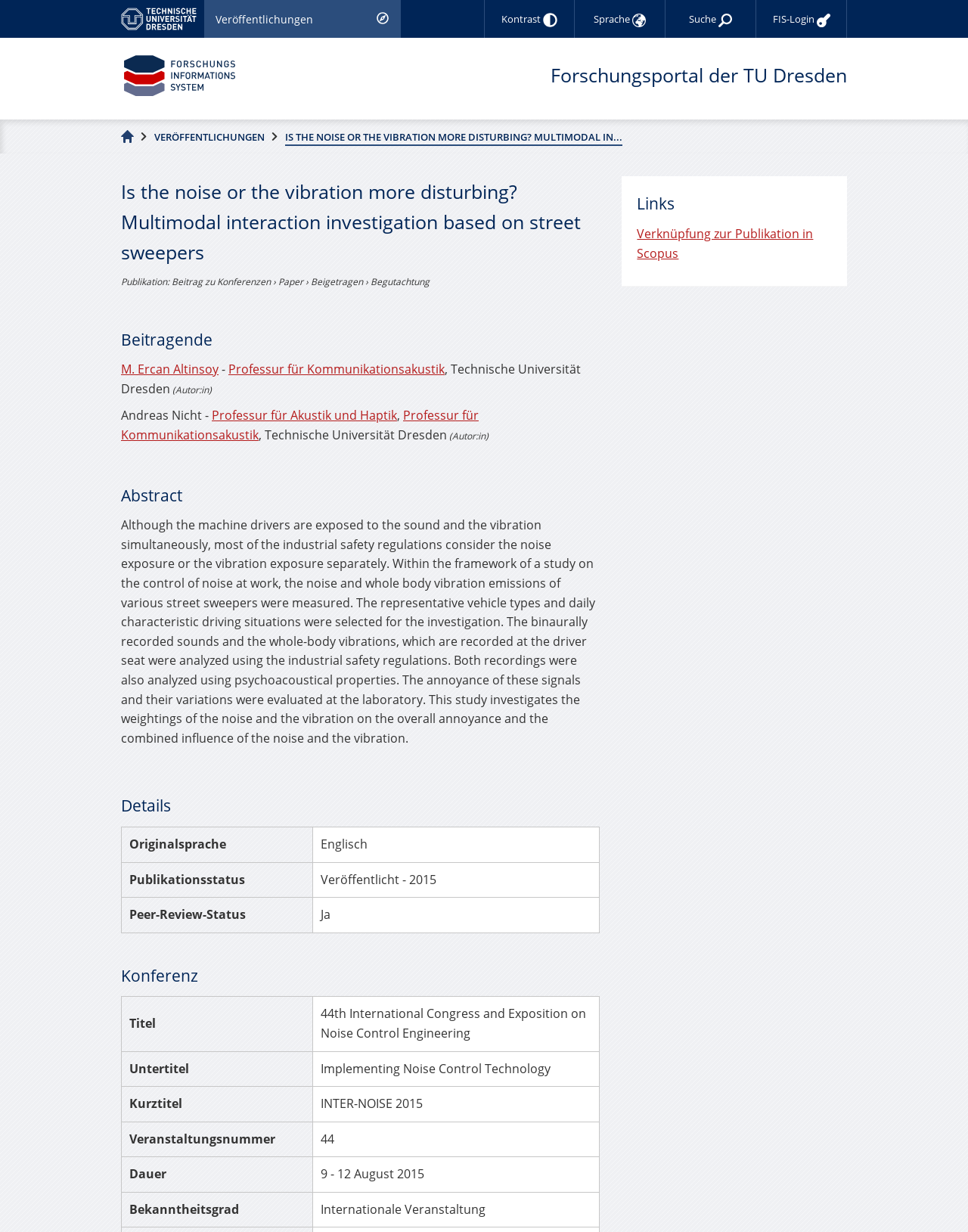Determine the bounding box coordinates of the element that should be clicked to execute the following command: "Go to global search".

[0.688, 0.0, 0.781, 0.031]